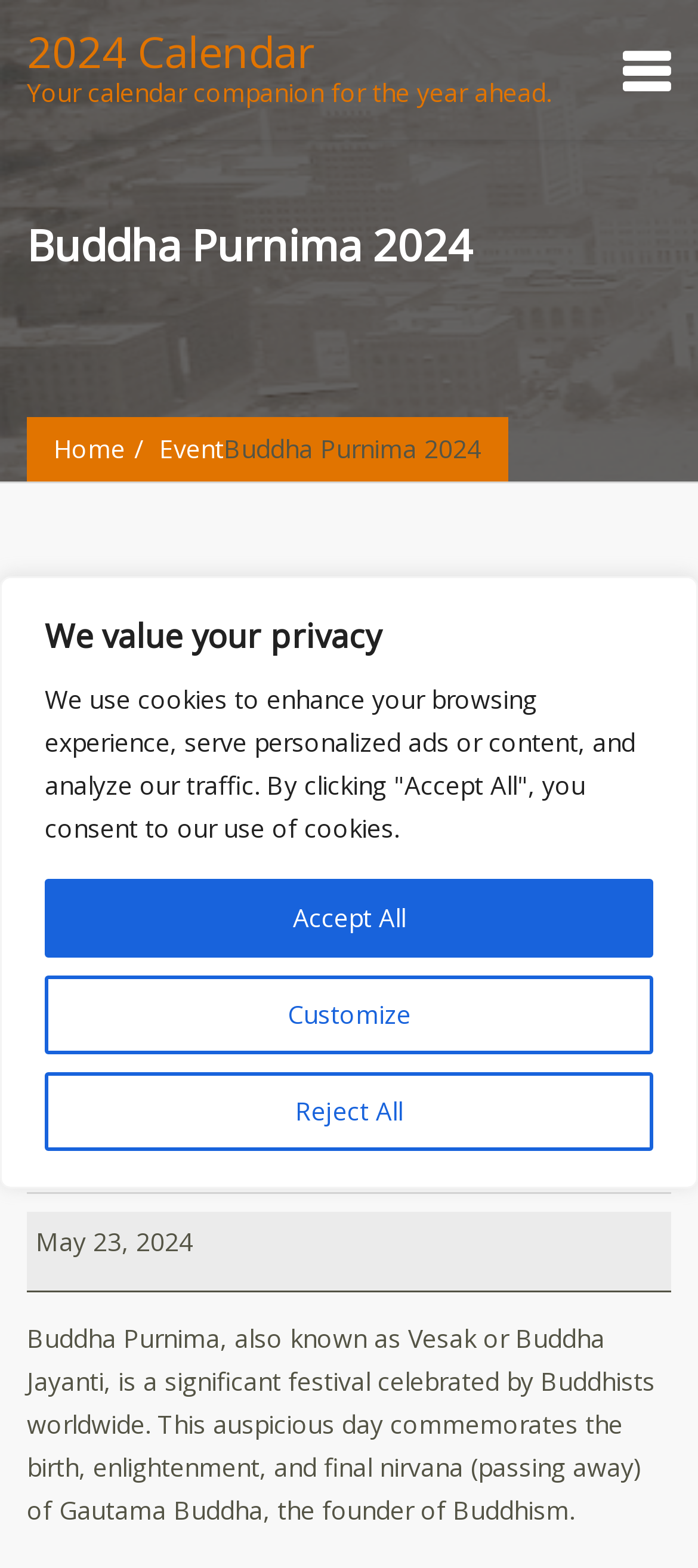Identify the bounding box coordinates of the section to be clicked to complete the task described by the following instruction: "Learn about Buddha Purnima event". The coordinates should be four float numbers between 0 and 1, formatted as [left, top, right, bottom].

[0.228, 0.275, 0.321, 0.297]